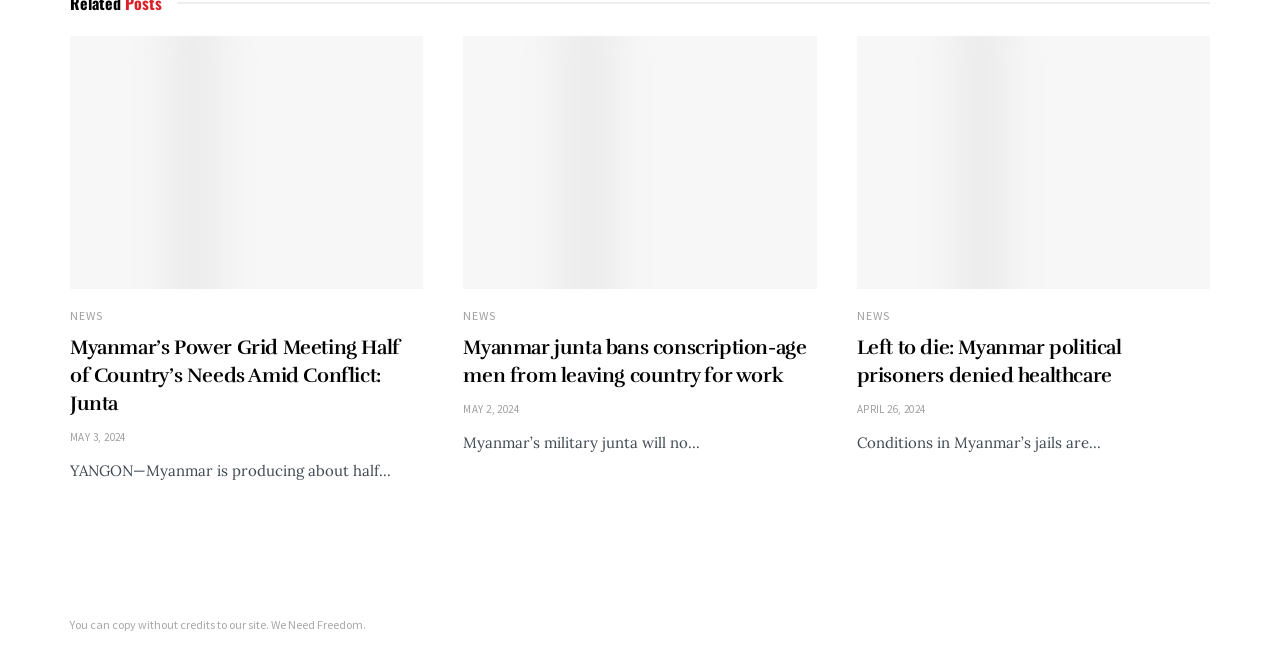Give a one-word or one-phrase response to the question:
How many news articles are on this webpage?

3